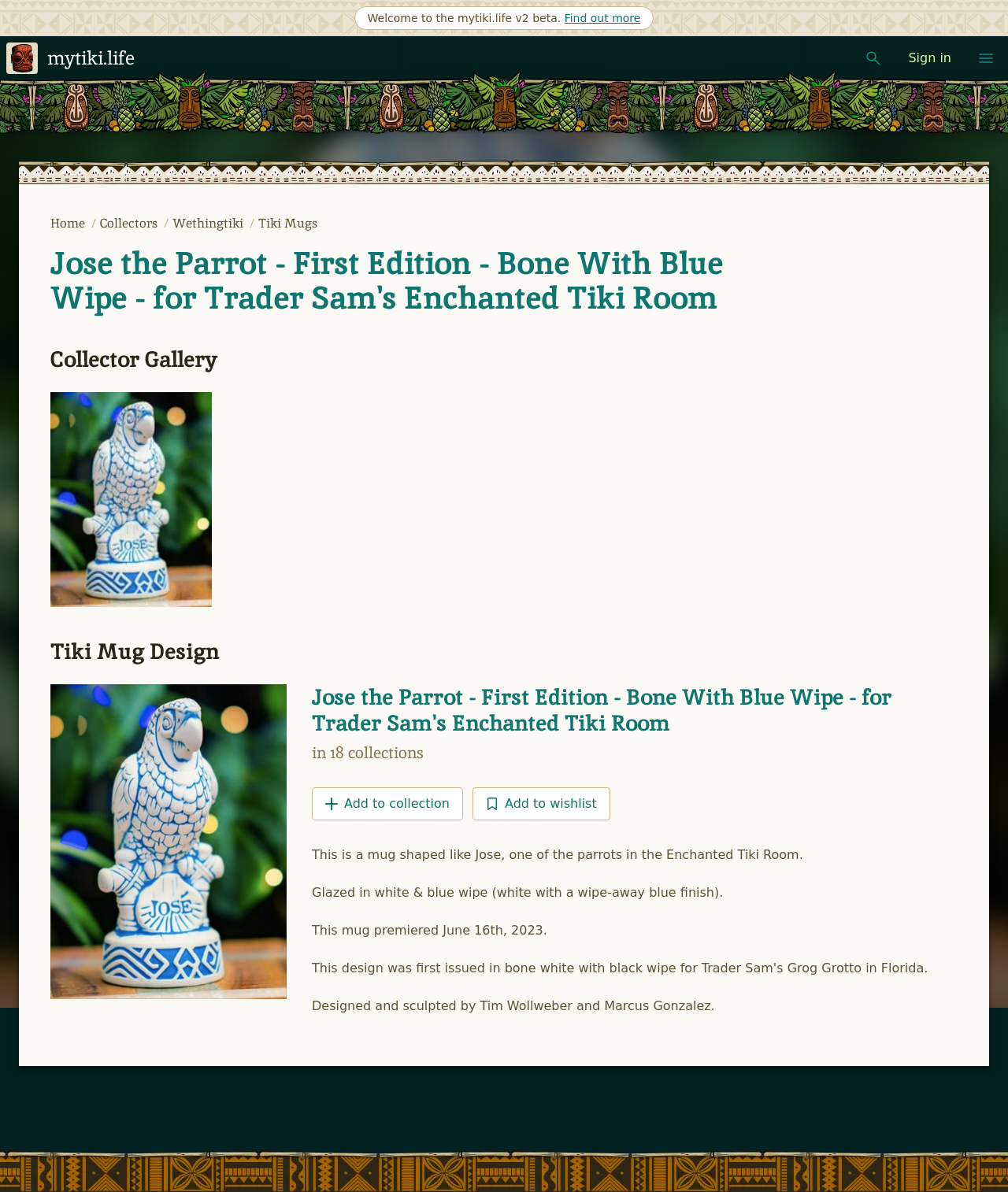Give a one-word or short phrase answer to this question: 
What is the name of the tiki mug?

Jose the Parrot